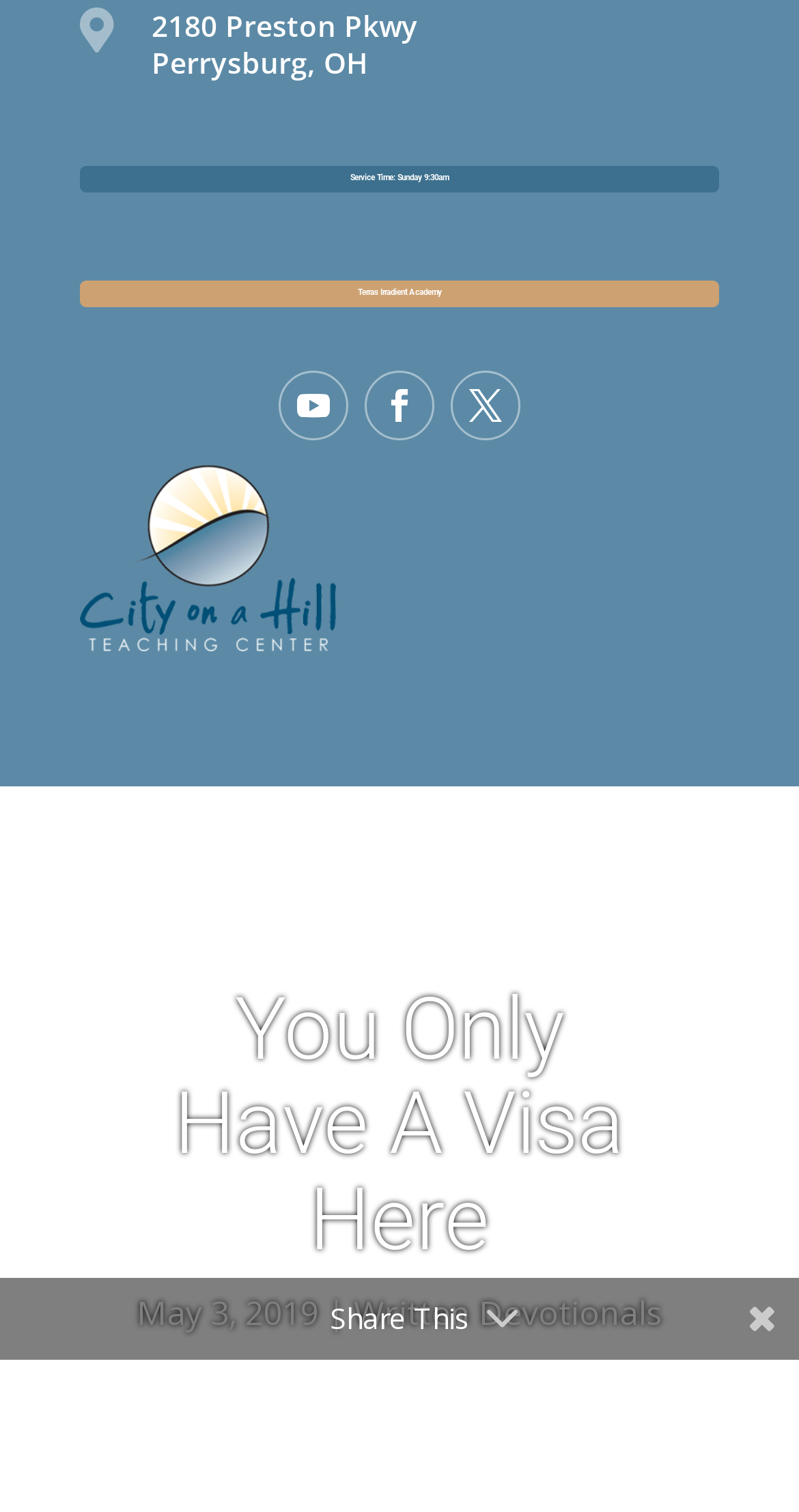What is the service time of City on a Hill Teaching Center?
Look at the image and answer with only one word or phrase.

Sunday 9:30am